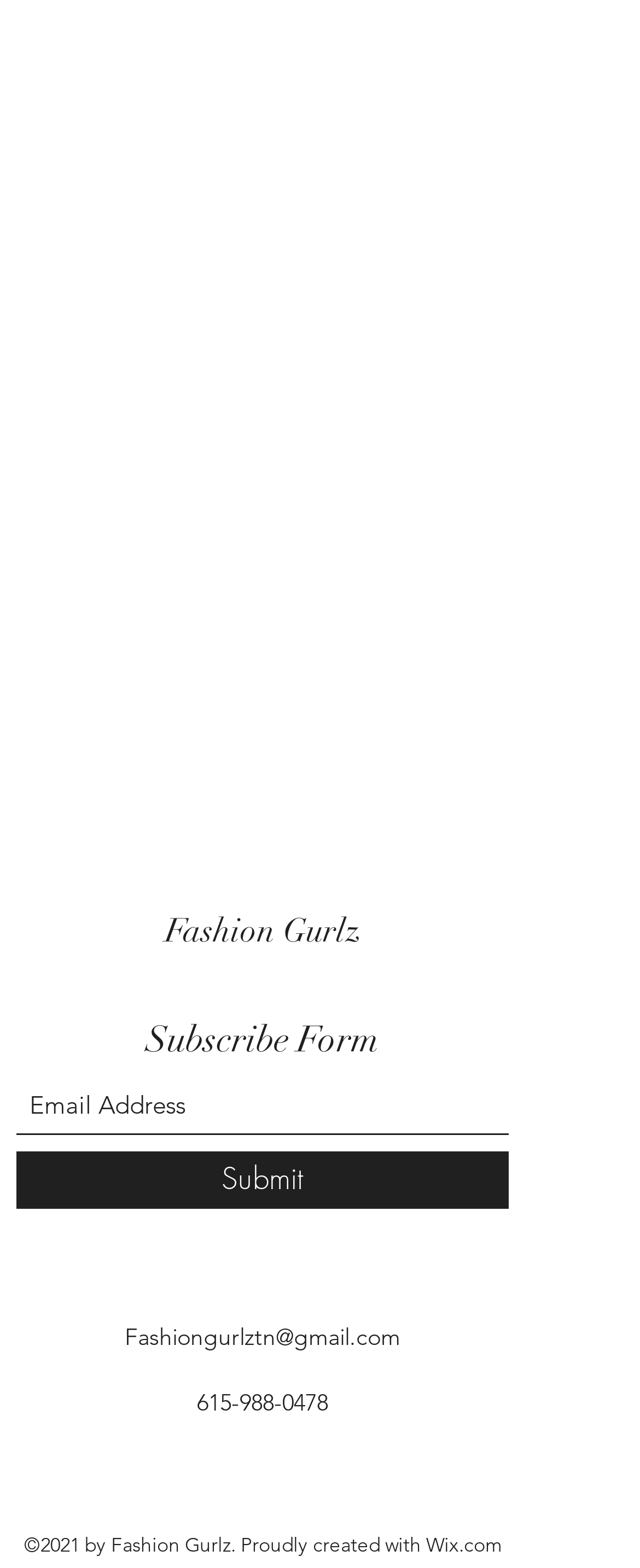Utilize the details in the image to thoroughly answer the following question: What is the contact email address?

The contact email address can be found in the link element with the text 'Fashiongurlztn@gmail.com' at the bottom of the page.